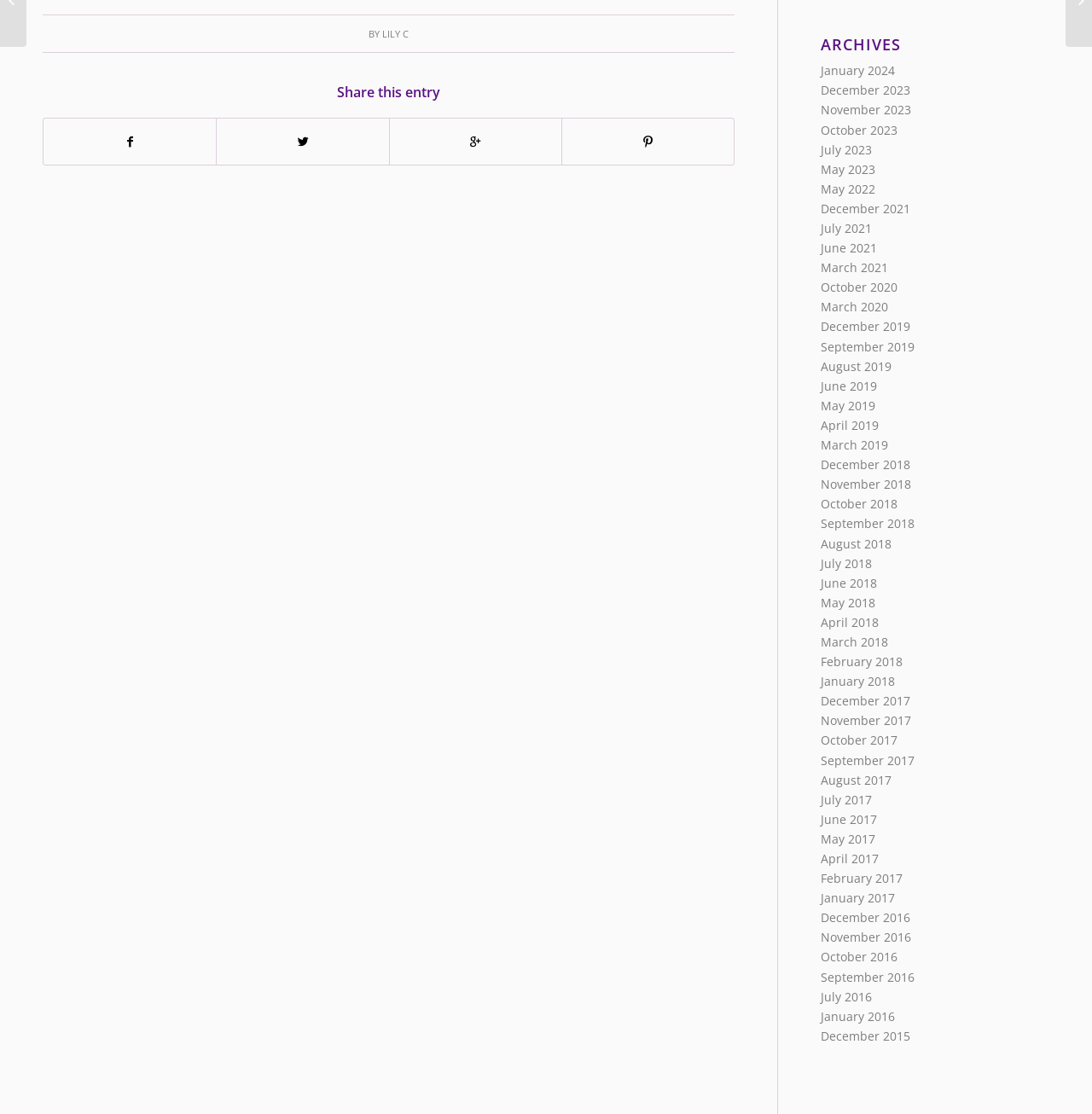Identify the bounding box of the UI element that matches this description: "Share on Facebook".

[0.04, 0.106, 0.198, 0.148]